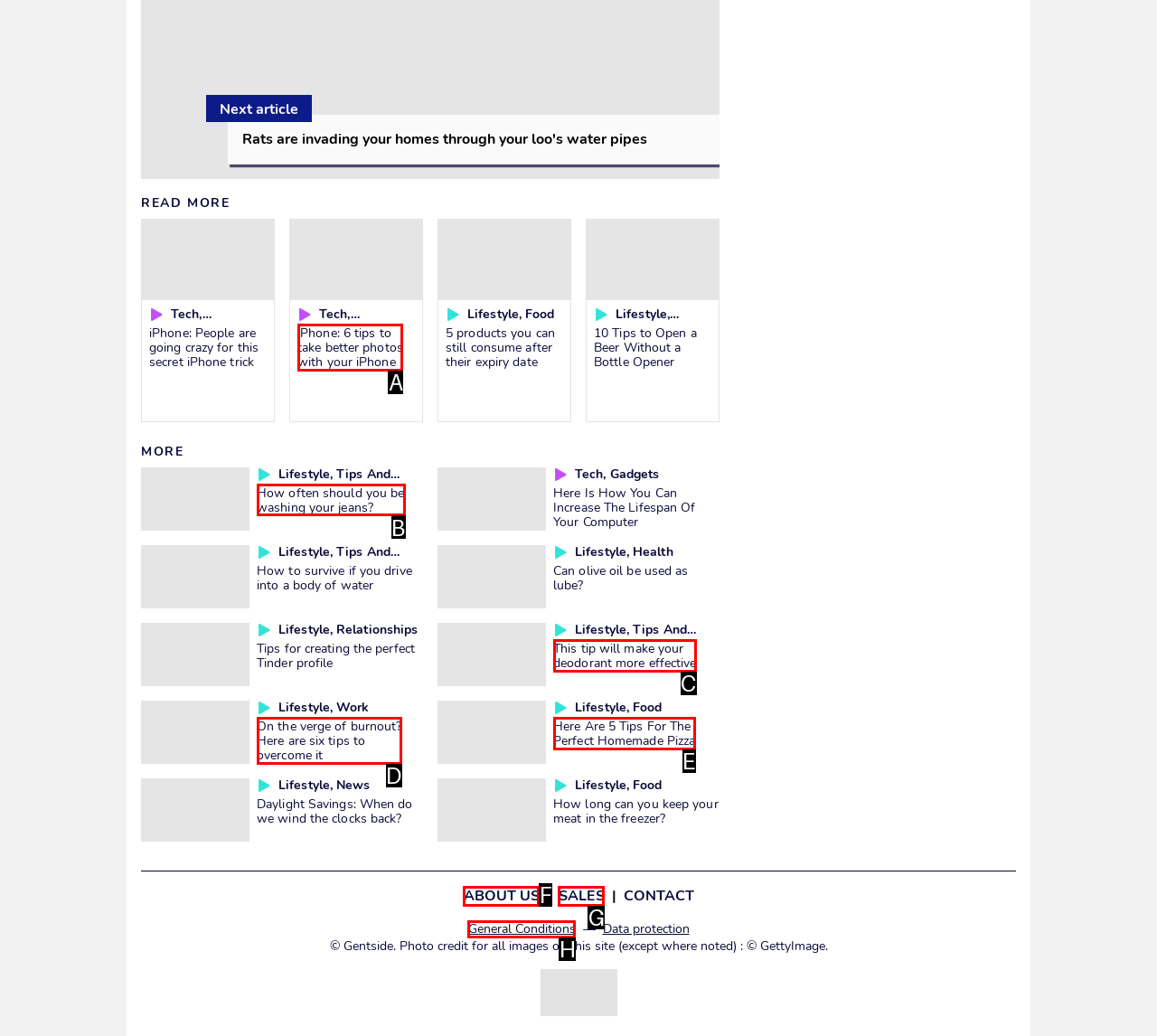Indicate the UI element to click to perform the task: View the article about washing jeans. Reply with the letter corresponding to the chosen element.

B